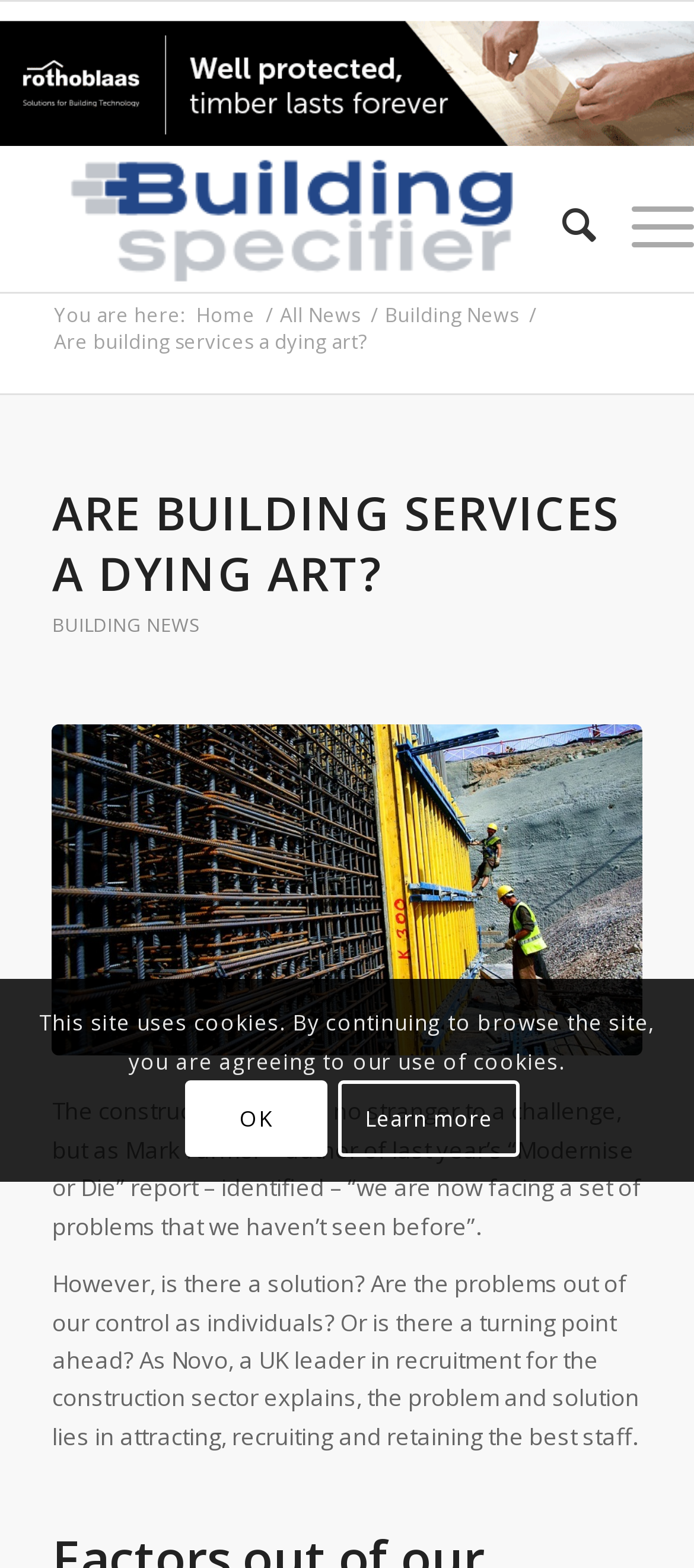Produce a meticulous description of the webpage.

The webpage is about an article titled "Are building services a dying art?" from Building Specifier. At the top, there is a logo image and a link to the website's homepage. Below the logo, there is a navigation menu with links to "Search", "Menu", and other sections of the website.

On the left side, there is a breadcrumb trail indicating the current page's location, with links to "Home", "All News", and "Building News". Next to the breadcrumb trail, there is a heading that repeats the article title in a larger font.

The main content of the article is divided into sections. The first section has a heading "ARE BUILDING SERVICES A DYING ART?" and a link to the same title. Below the heading, there is a link to "BUILDING NEWS". The article's text starts with a brief introduction to the construction sector's challenges, followed by a discussion on the problems and potential solutions.

On the right side of the article, there is an image related to the construction sector, likely a building or a construction site. Throughout the article, there are no other images or multimedia elements.

At the bottom of the page, there is a notice about the website's use of cookies, with links to "OK" and "Learn more" for users to manage their cookie preferences.